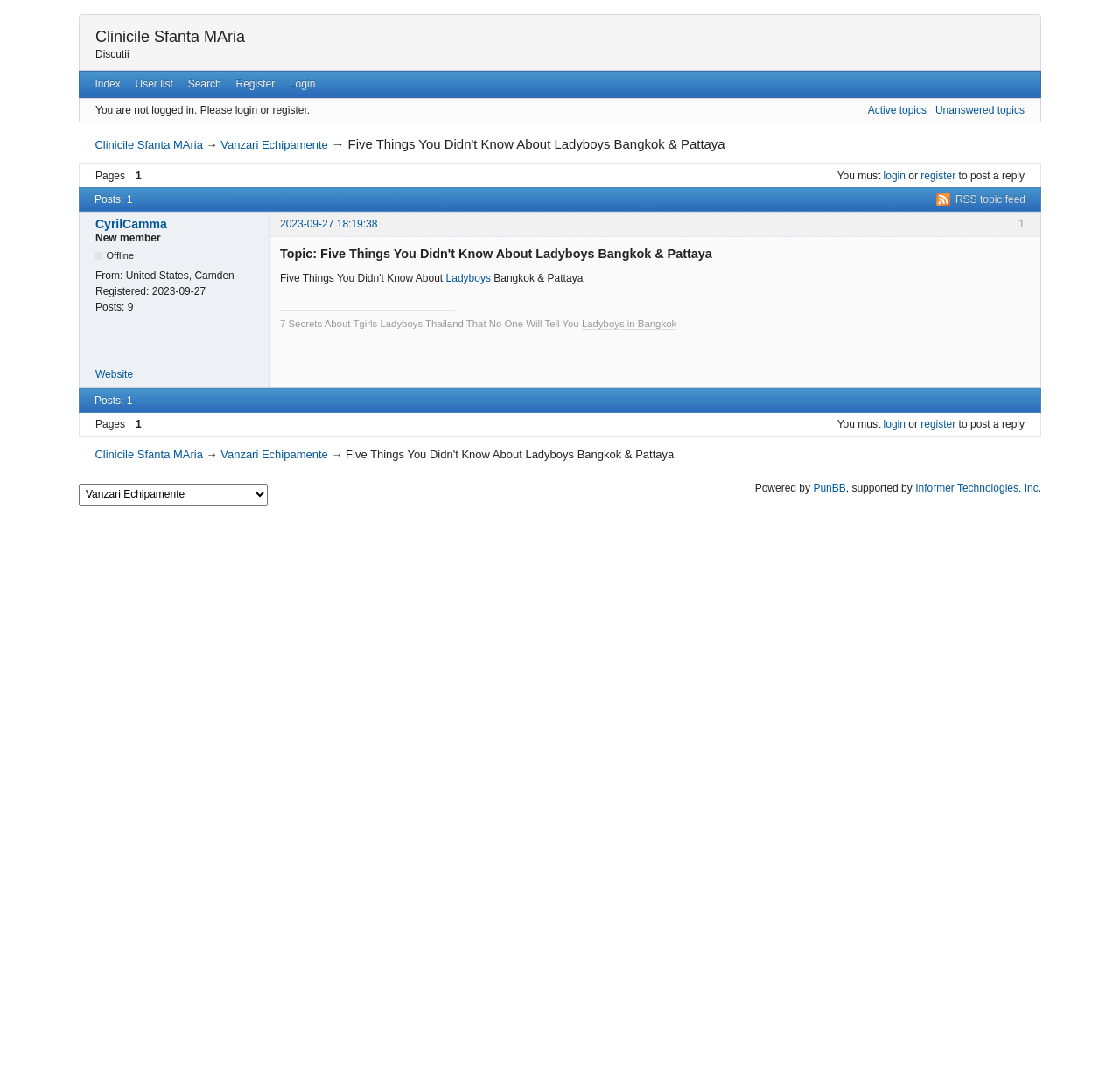Determine the bounding box coordinates of the clickable element necessary to fulfill the instruction: "register to the forum". Provide the coordinates as four float numbers within the 0 to 1 range, i.e., [left, top, right, bottom].

[0.204, 0.066, 0.252, 0.089]